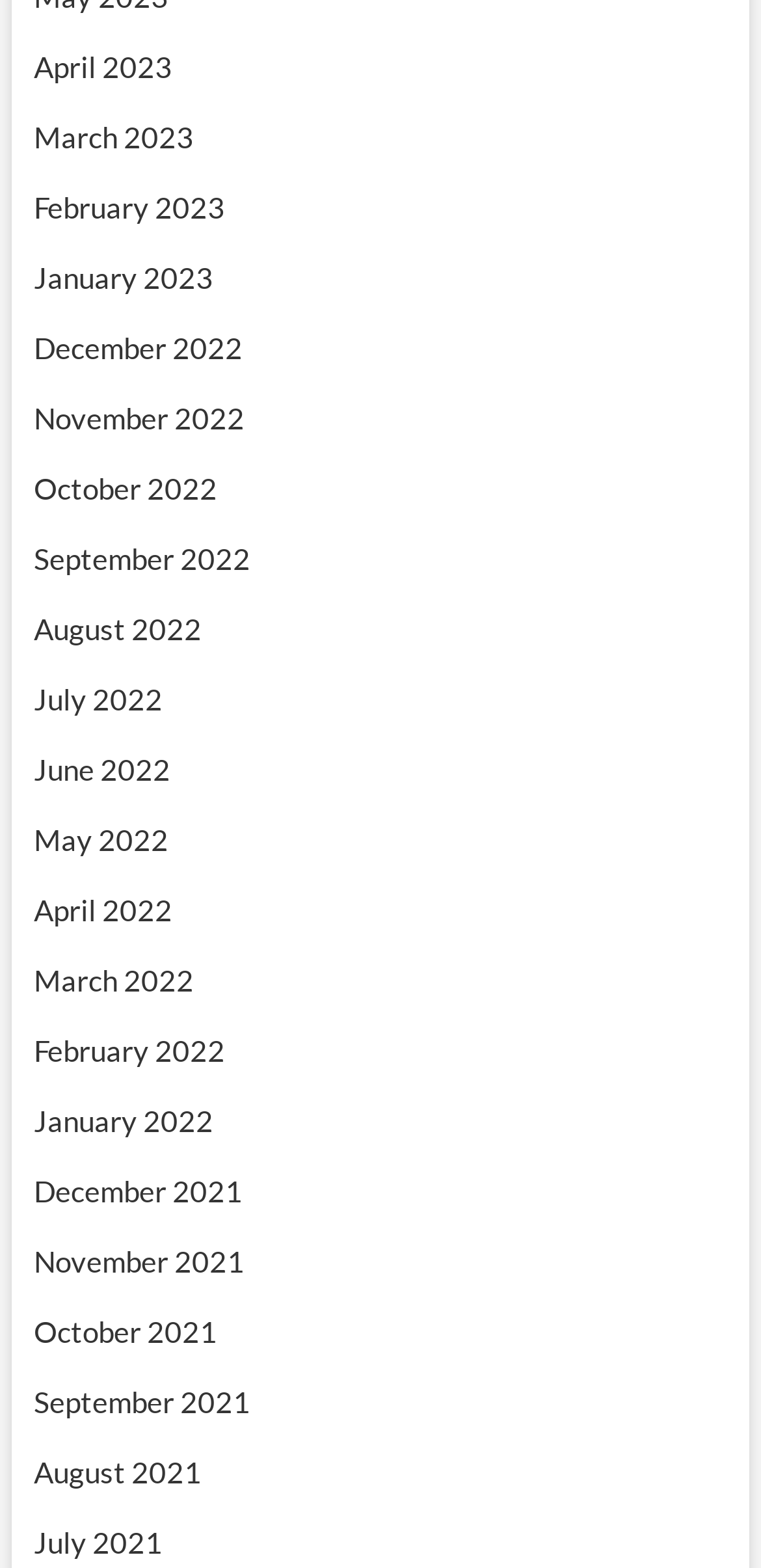How many months are listed? Based on the image, give a response in one word or a short phrase.

24